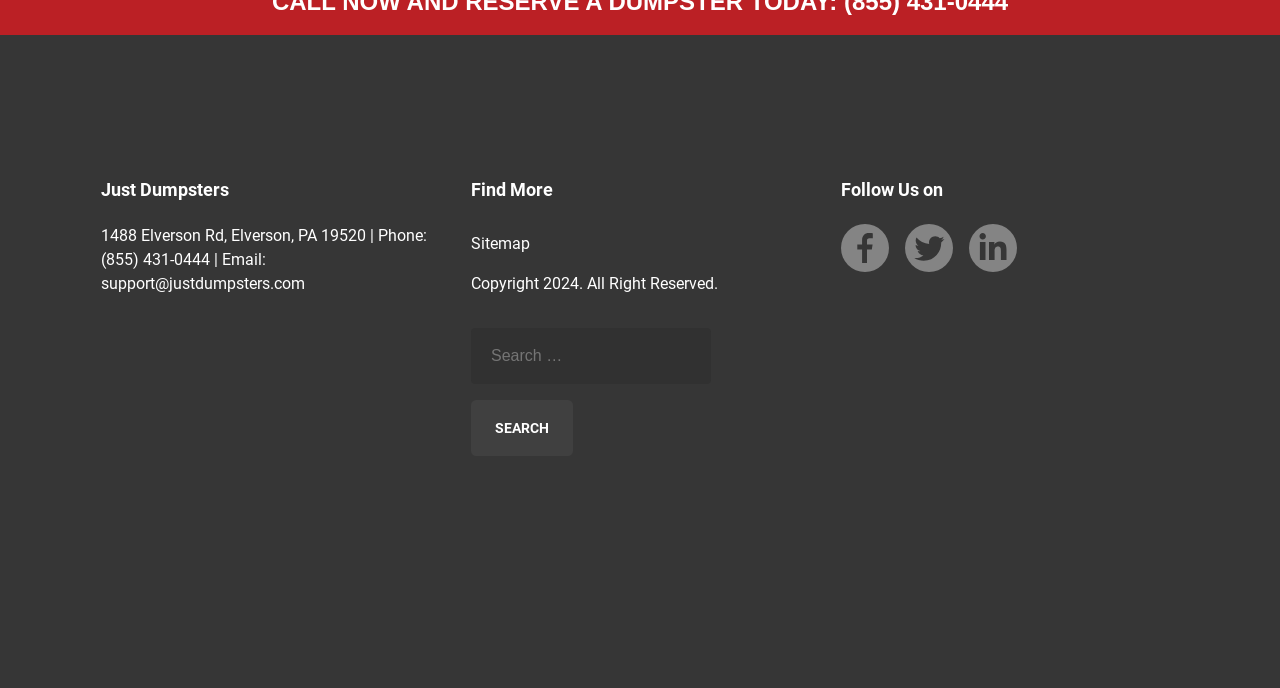What is the company name?
Answer the question with just one word or phrase using the image.

Just Dumpsters